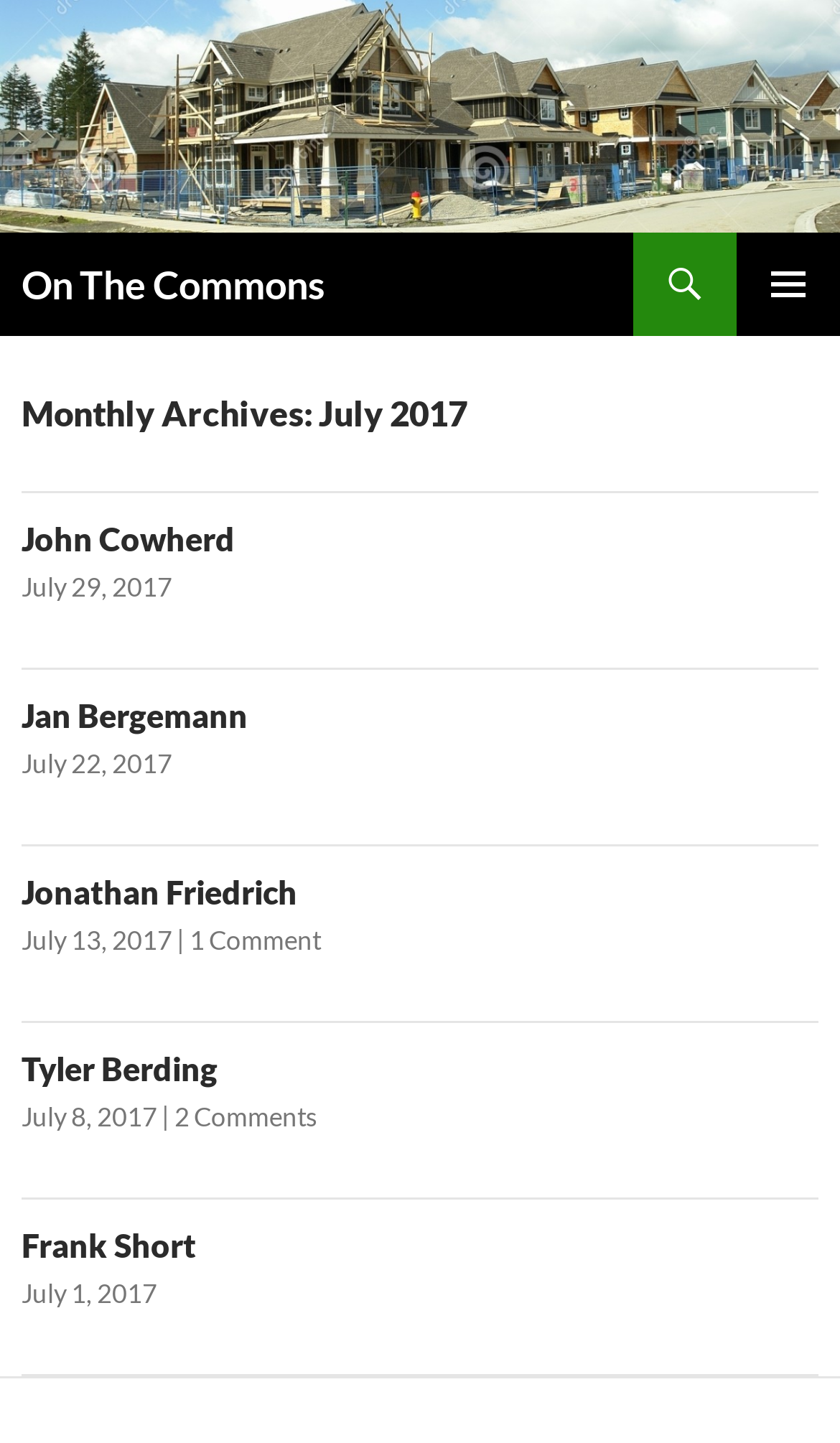For the given element description On The Commons, determine the bounding box coordinates of the UI element. The coordinates should follow the format (top-left x, top-left y, bottom-right x, bottom-right y) and be within the range of 0 to 1.

[0.026, 0.162, 0.387, 0.233]